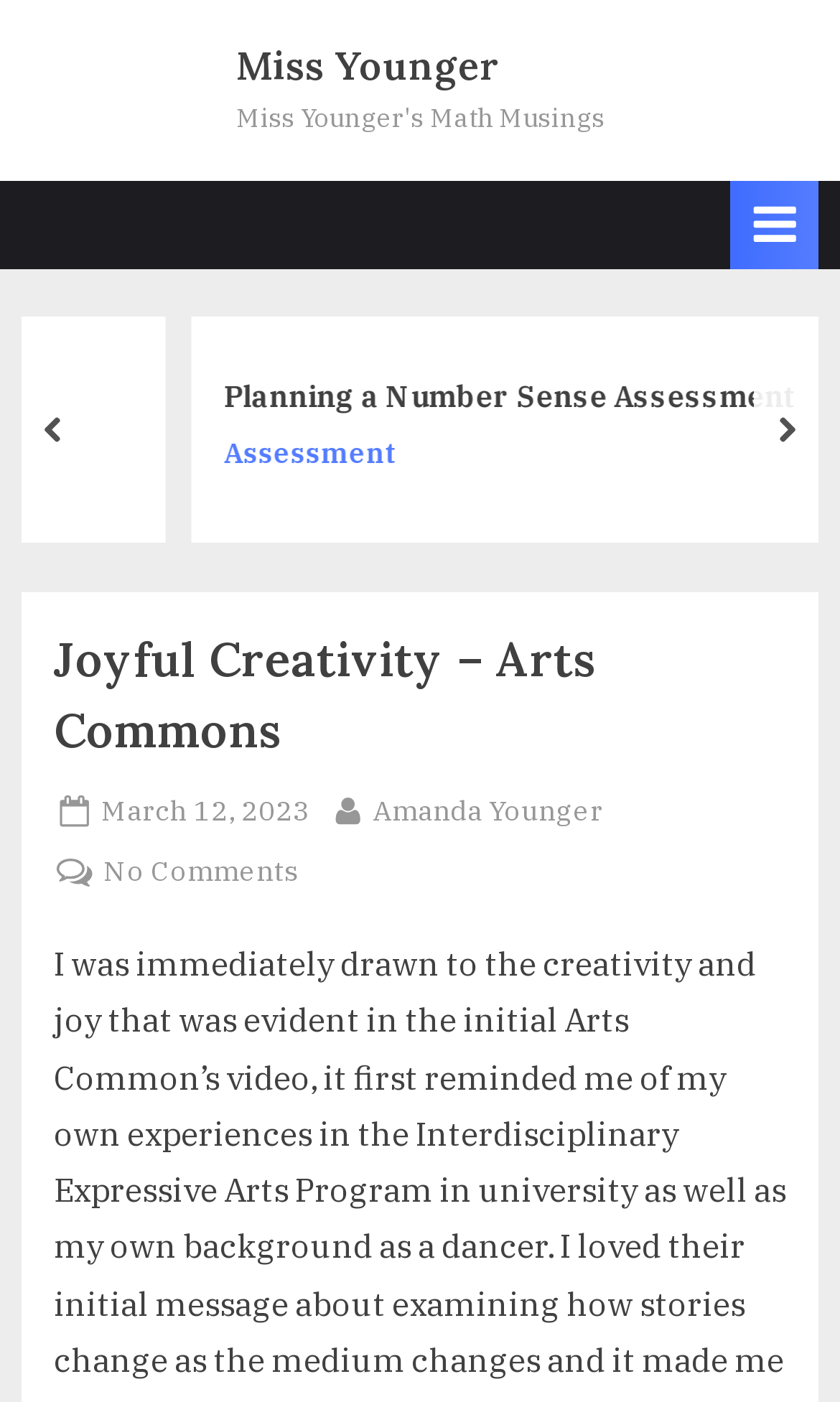Identify the bounding box coordinates of the clickable region to carry out the given instruction: "Click on the 'Miss Younger' link".

[0.281, 0.028, 0.594, 0.064]